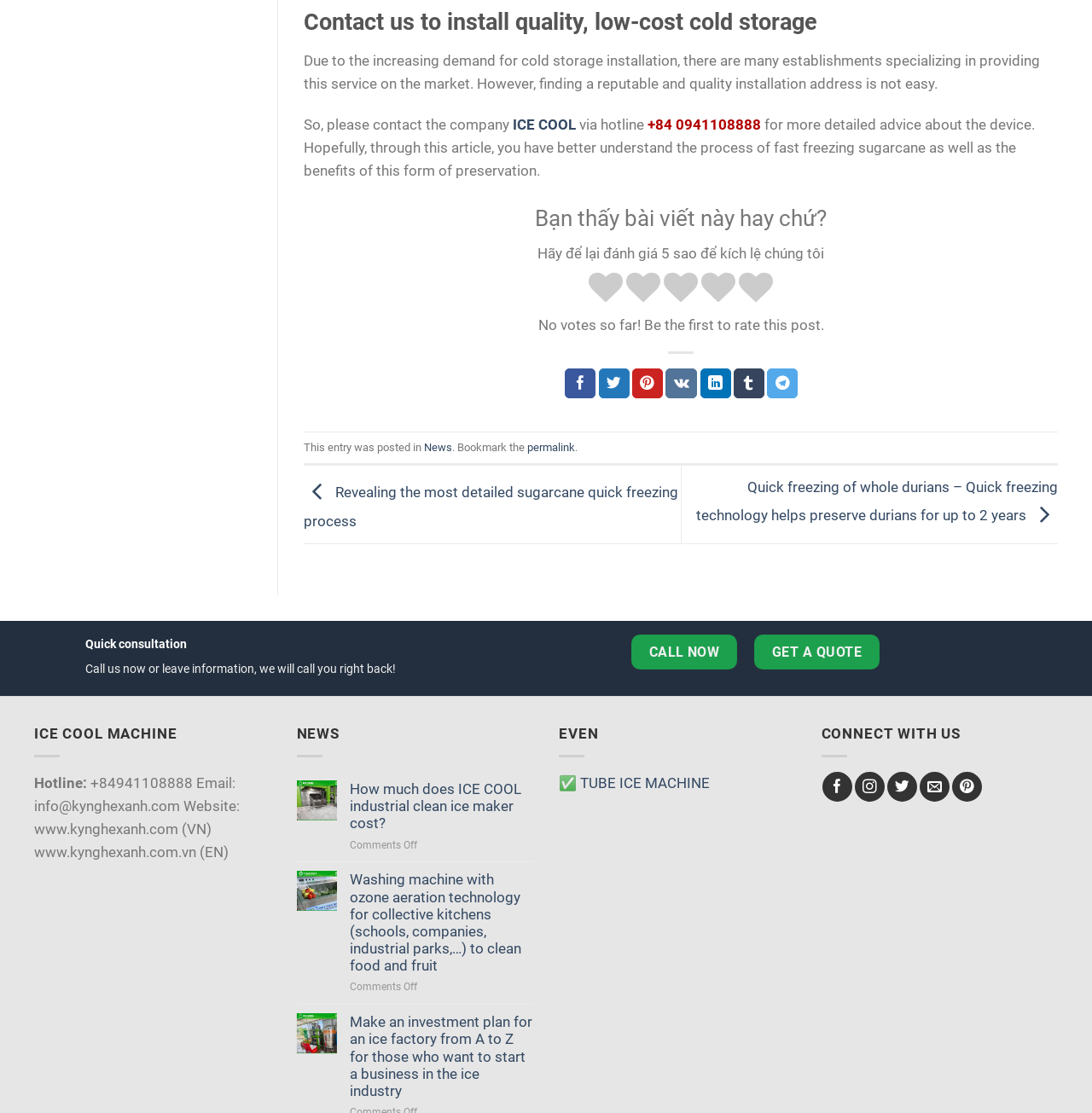What is the name of the company?
Answer the question with a single word or phrase derived from the image.

ICE COOL MACHINE